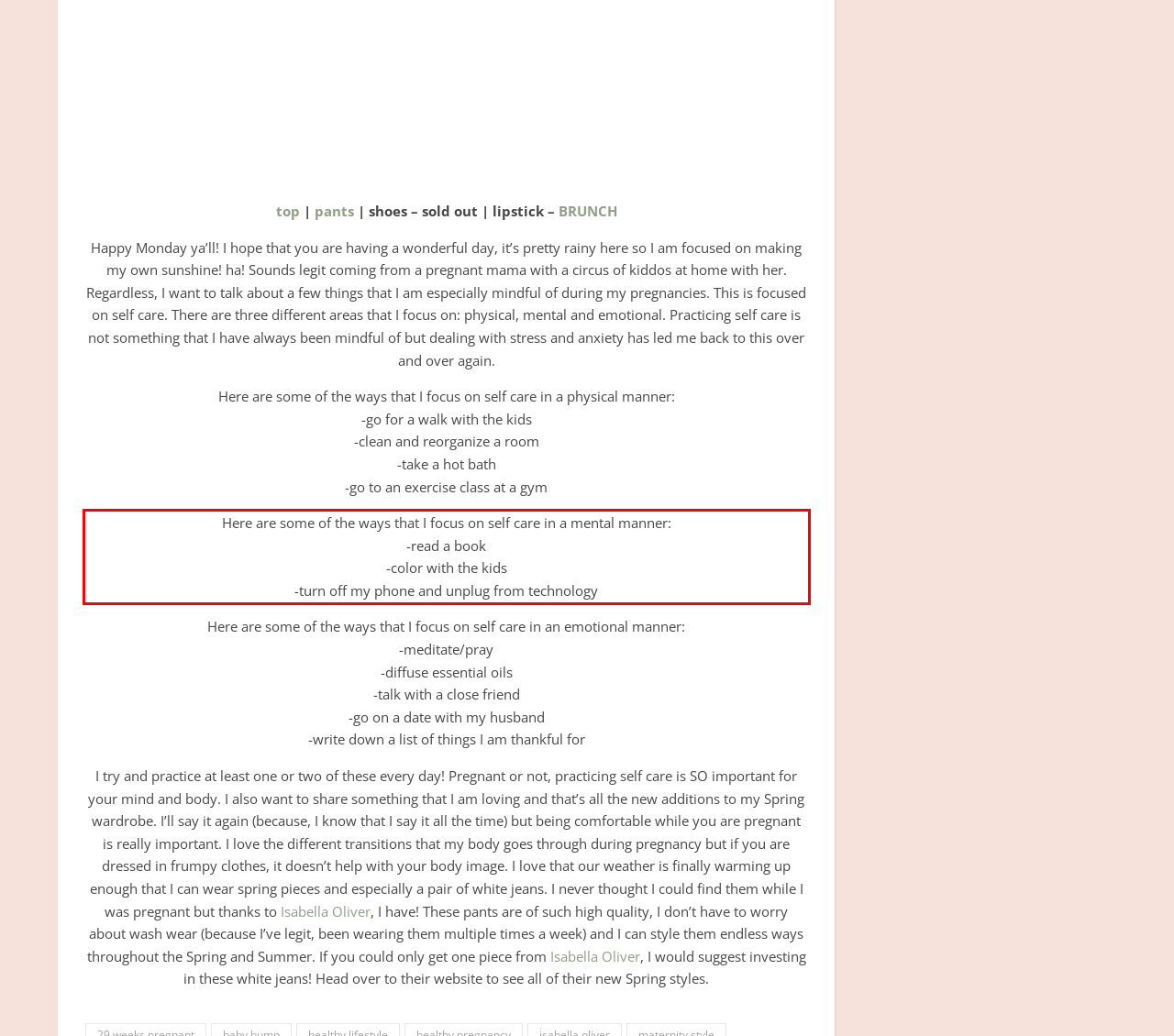Please take the screenshot of the webpage, find the red bounding box, and generate the text content that is within this red bounding box.

Here are some of the ways that I focus on self care in a mental manner: -read a book -color with the kids -turn off my phone and unplug from technology